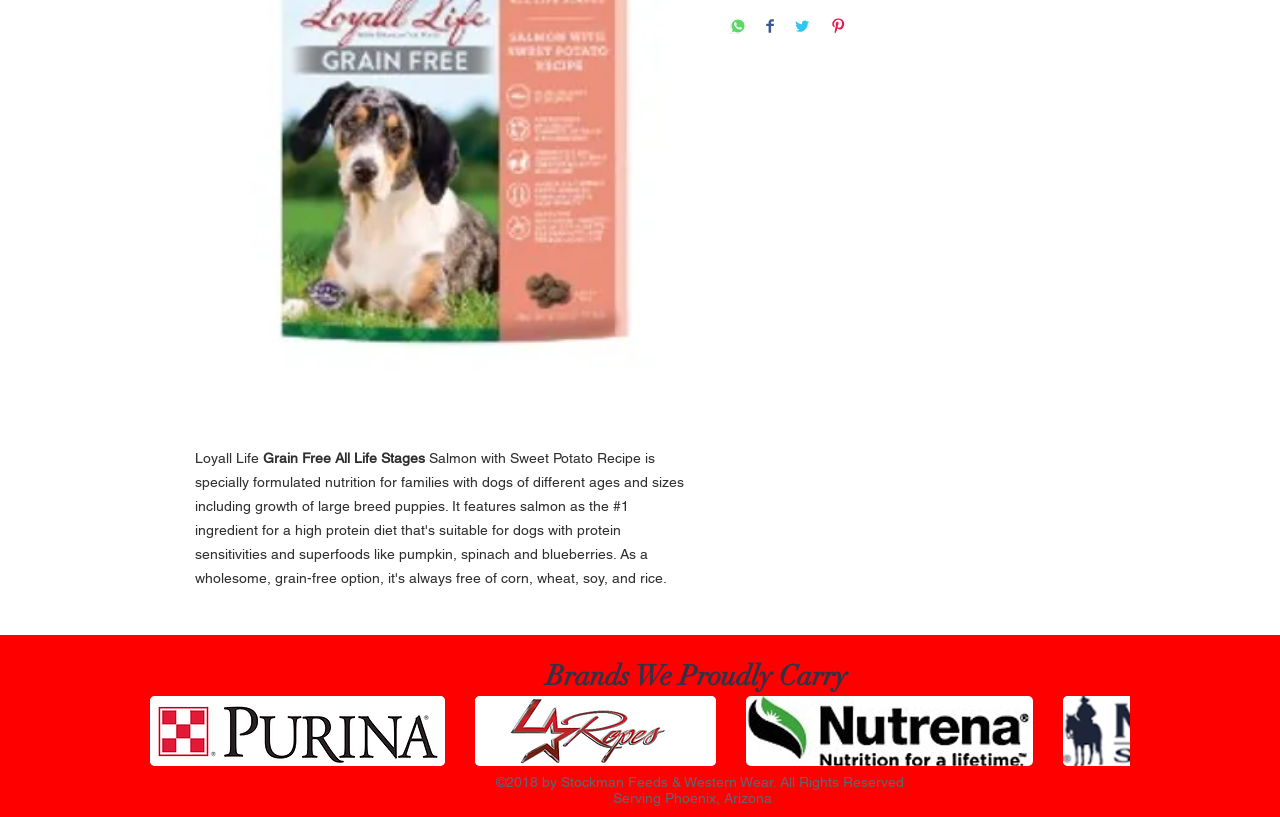Mark the bounding box of the element that matches the following description: "aria-describedby="comp-jkomjlph-play-button-description" aria-label="play backward"".

[0.117, 0.852, 0.156, 0.938]